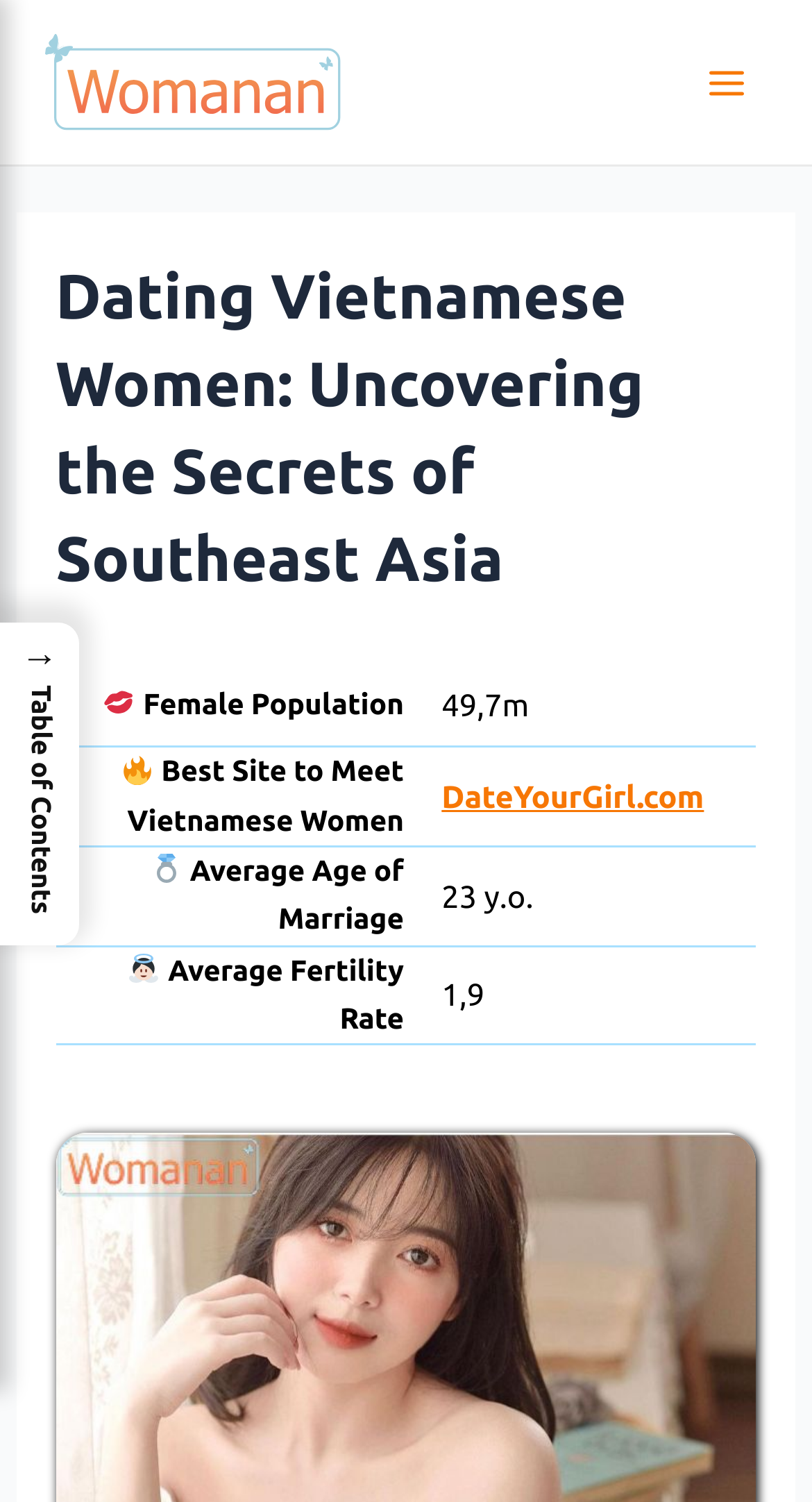What is the average age of marriage for Vietnamese women?
Based on the visual, give a brief answer using one word or a short phrase.

23 y.o.